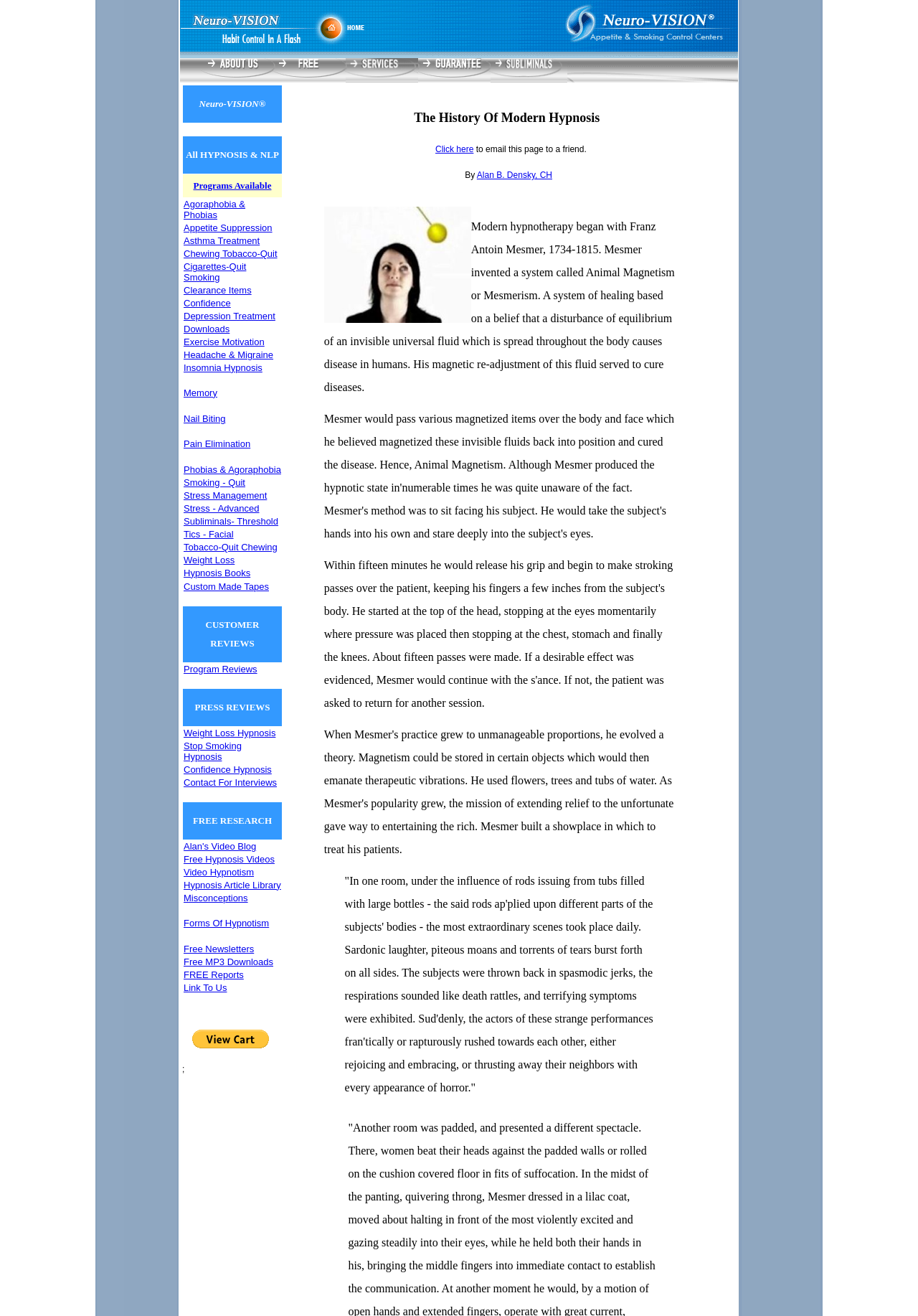Determine the bounding box coordinates for the area that should be clicked to carry out the following instruction: "Click the Free Hypnosis Downloads link".

[0.298, 0.057, 0.377, 0.064]